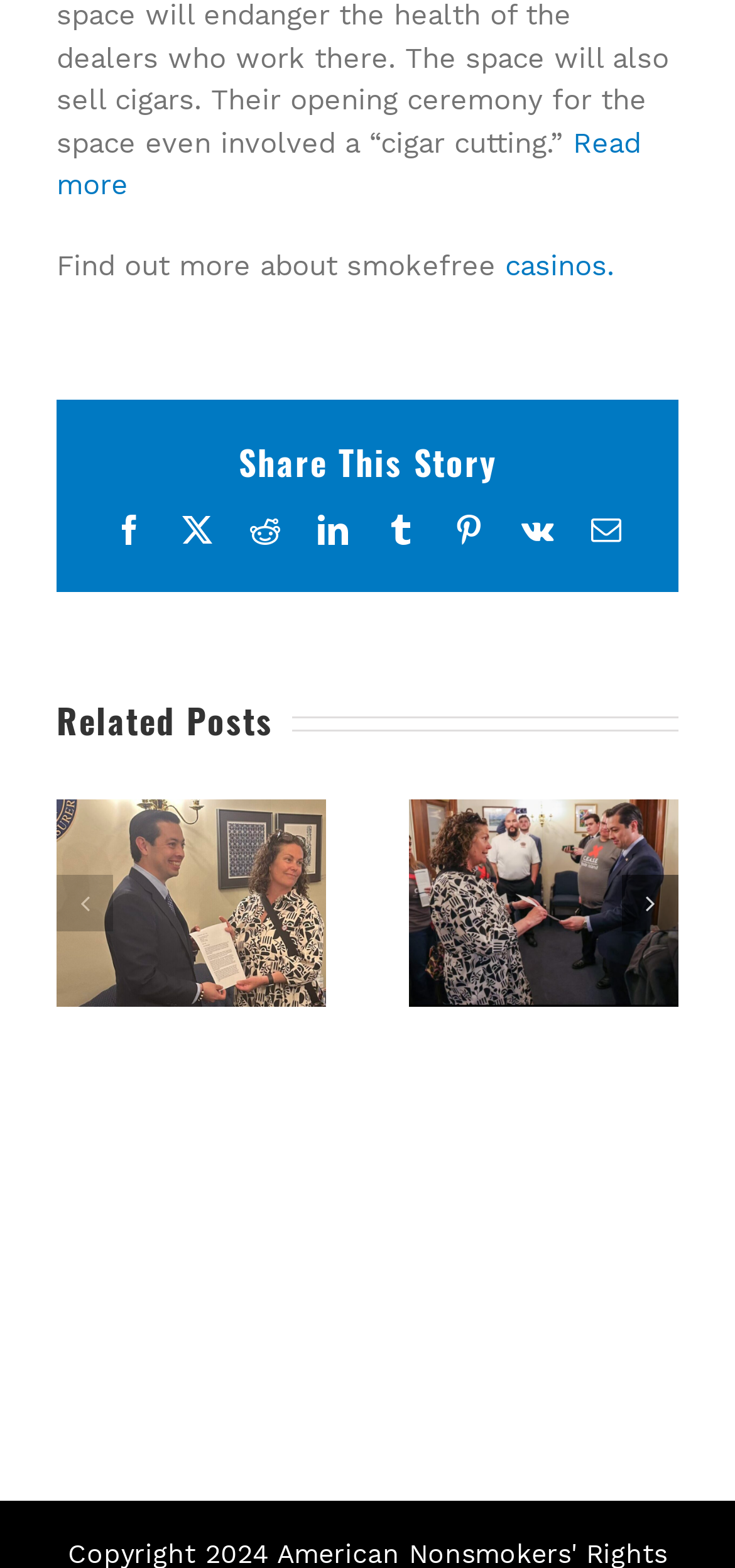Specify the bounding box coordinates of the element's area that should be clicked to execute the given instruction: "View the first related post". The coordinates should be four float numbers between 0 and 1, i.e., [left, top, right, bottom].

[0.077, 0.51, 0.444, 0.642]